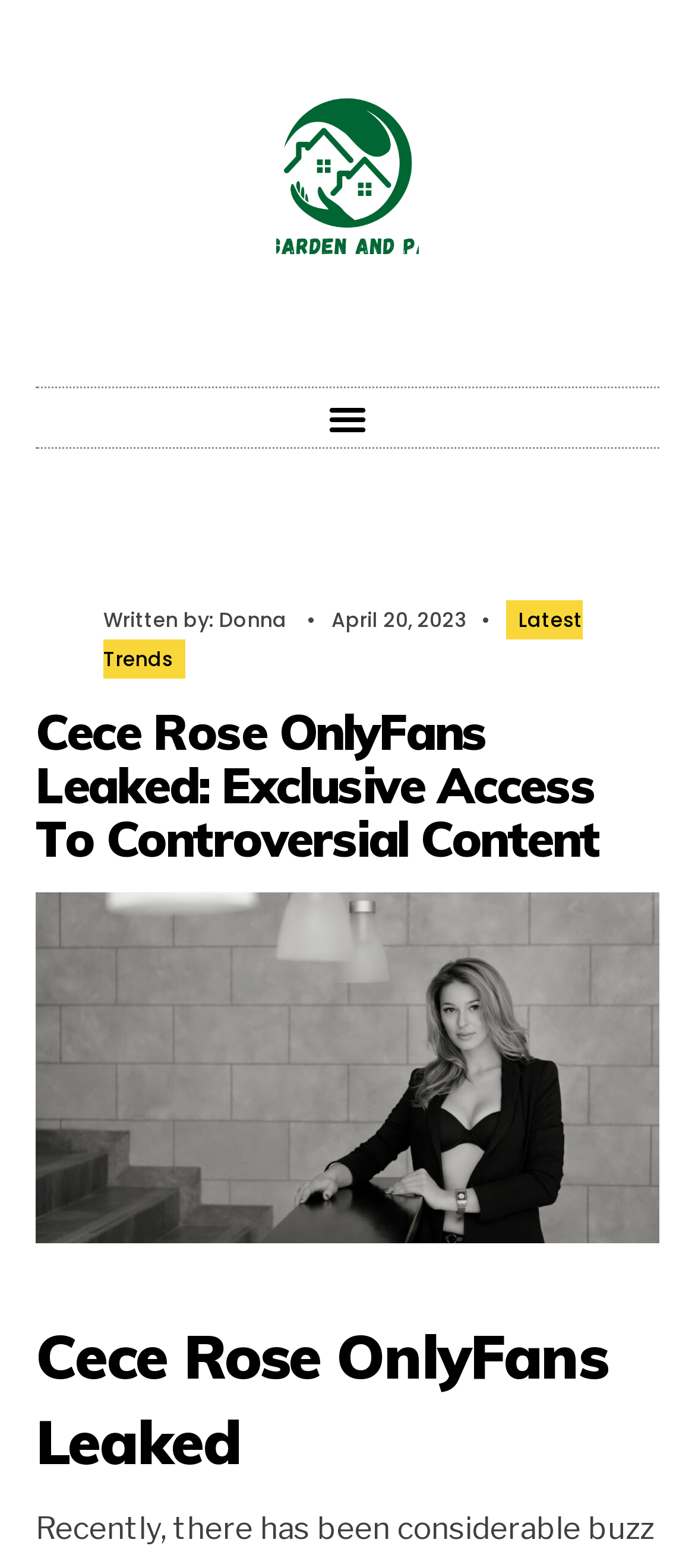Who wrote the article?
Using the image as a reference, answer with just one word or a short phrase.

Donna